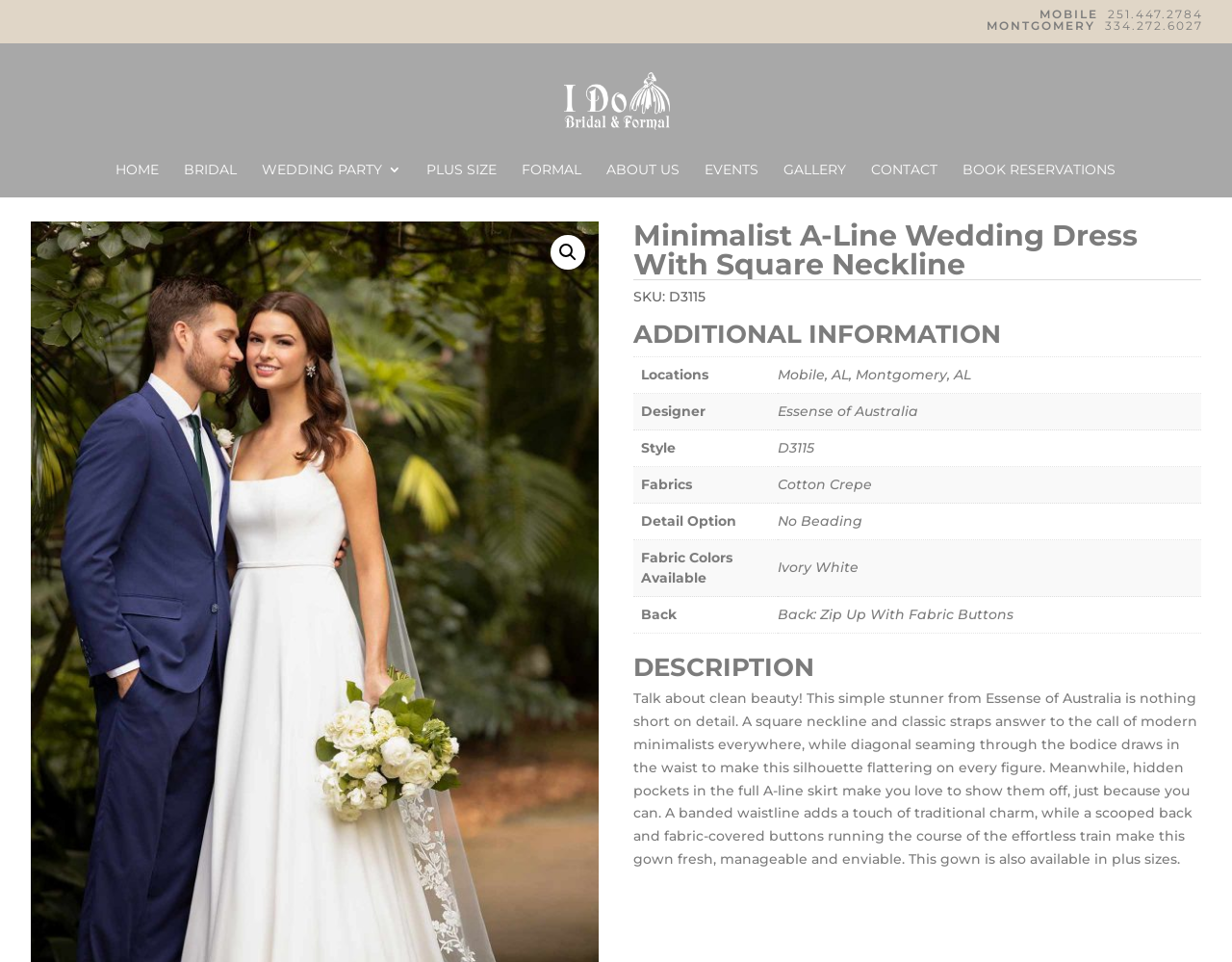Determine the bounding box coordinates of the clickable element to achieve the following action: 'Contact the store'. Provide the coordinates as four float values between 0 and 1, formatted as [left, top, right, bottom].

[0.707, 0.169, 0.761, 0.205]